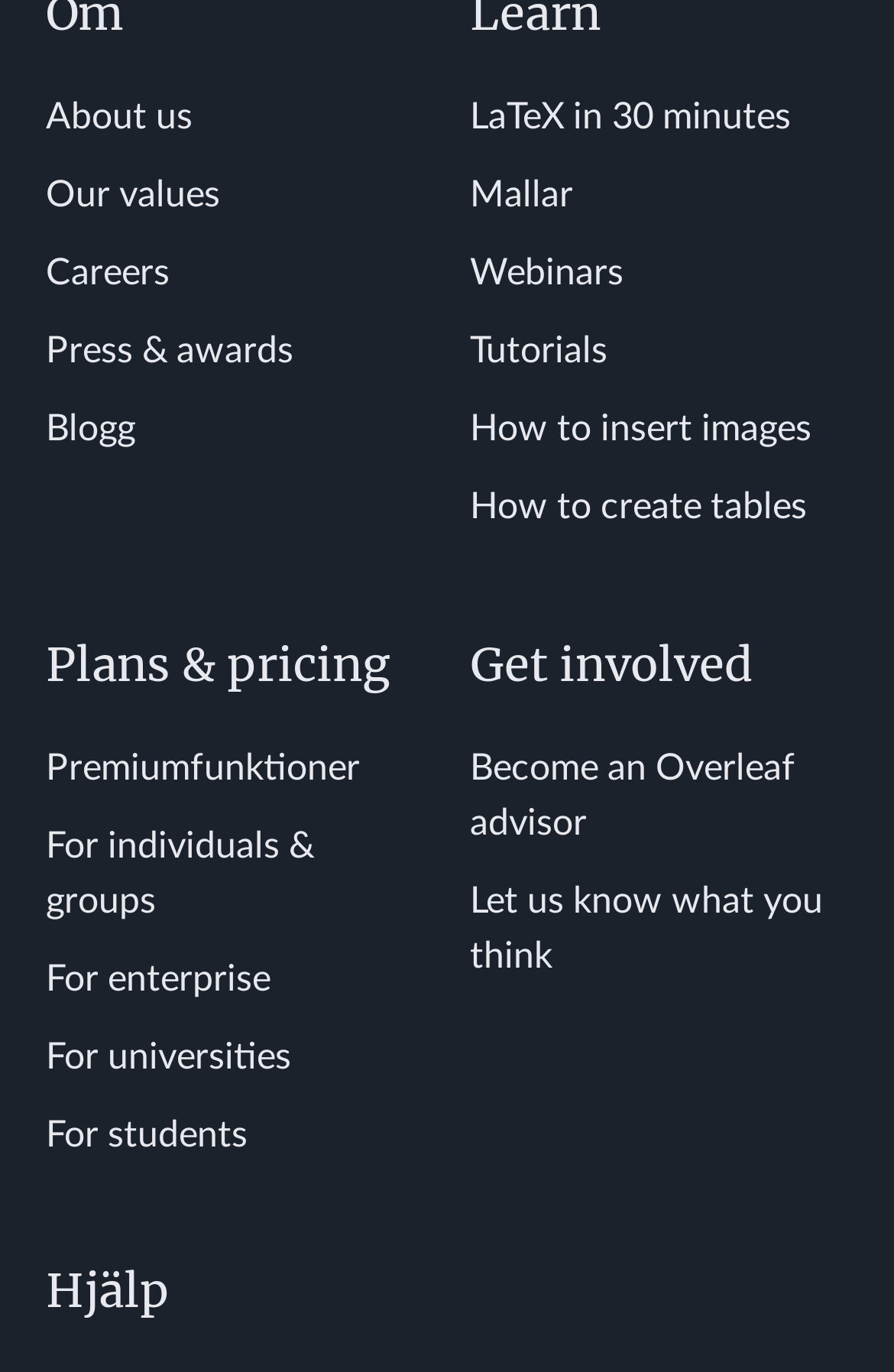Pinpoint the bounding box coordinates of the clickable area necessary to execute the following instruction: "Learn about the company". The coordinates should be given as four float numbers between 0 and 1, namely [left, top, right, bottom].

[0.051, 0.072, 0.215, 0.099]